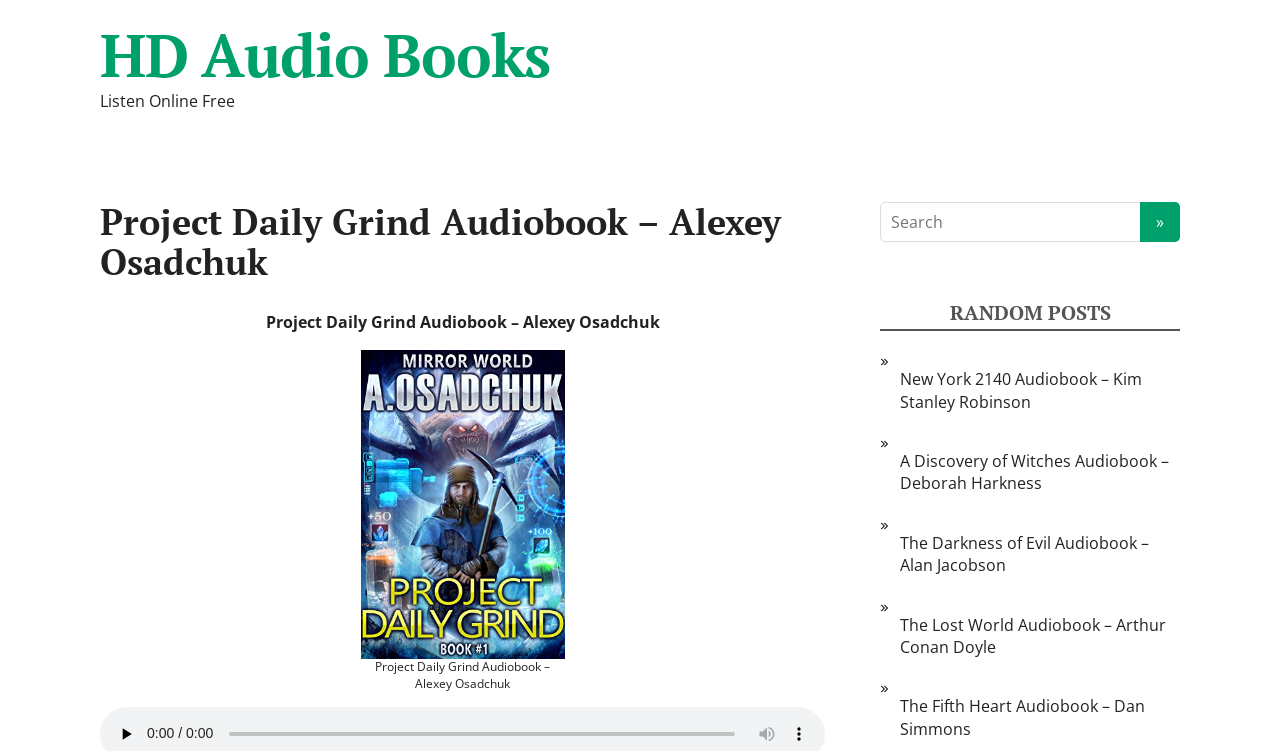How many buttons are there in the media controls section?
Utilize the information in the image to give a detailed answer to the question.

The media controls section is identified by the button elements that are children of the figure element, which contains an image and a figcaption. There are three buttons in this section: the 'play' button, the 'mute' button, and the 'show more media controls' button.